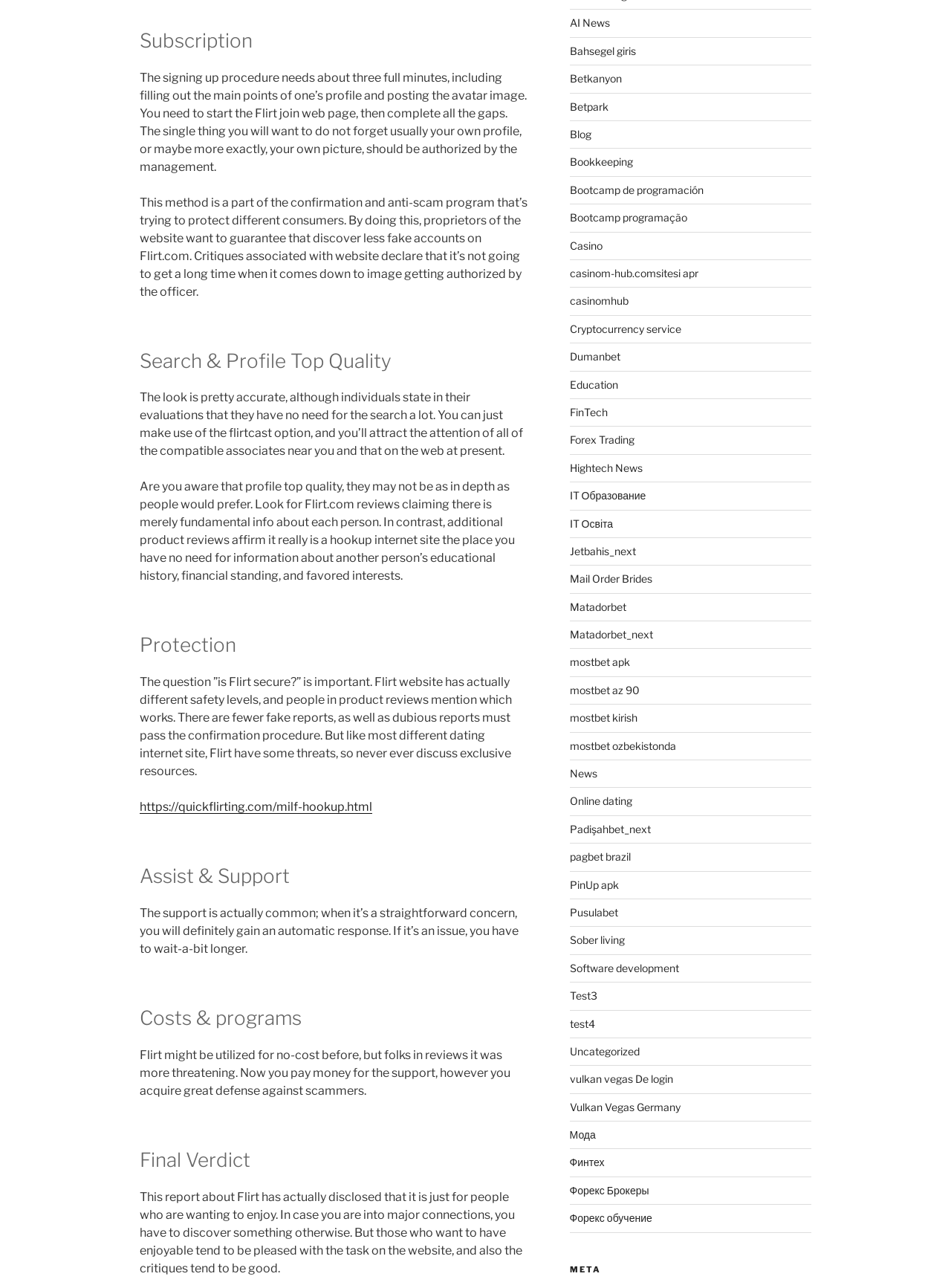Please mark the clickable region by giving the bounding box coordinates needed to complete this instruction: "Learn about 'Online dating'".

[0.599, 0.617, 0.665, 0.627]